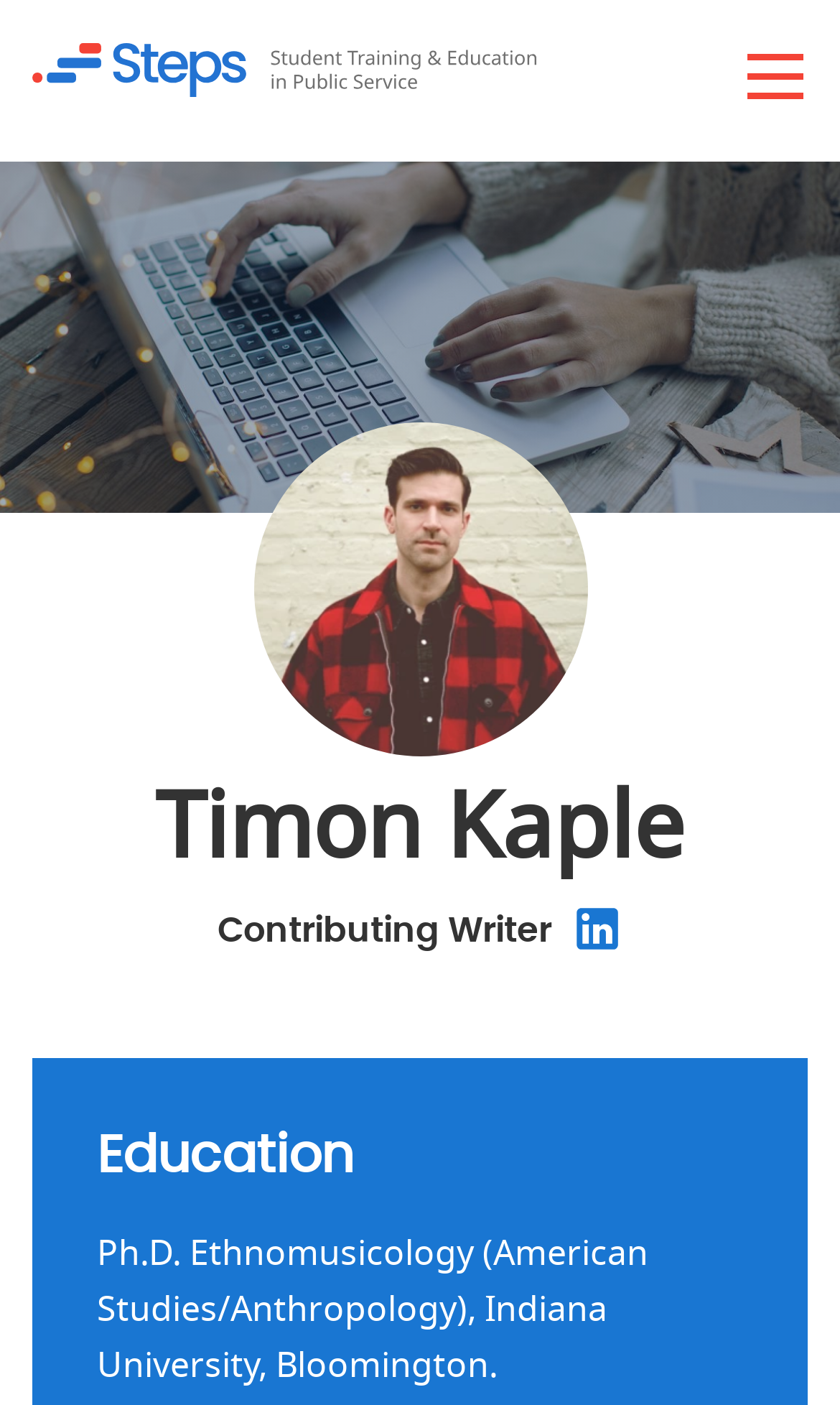What is the author's profession?
Please utilize the information in the image to give a detailed response to the question.

I found a StaticText element with the text 'Contributing Writer' which is likely to be the profession of the author.